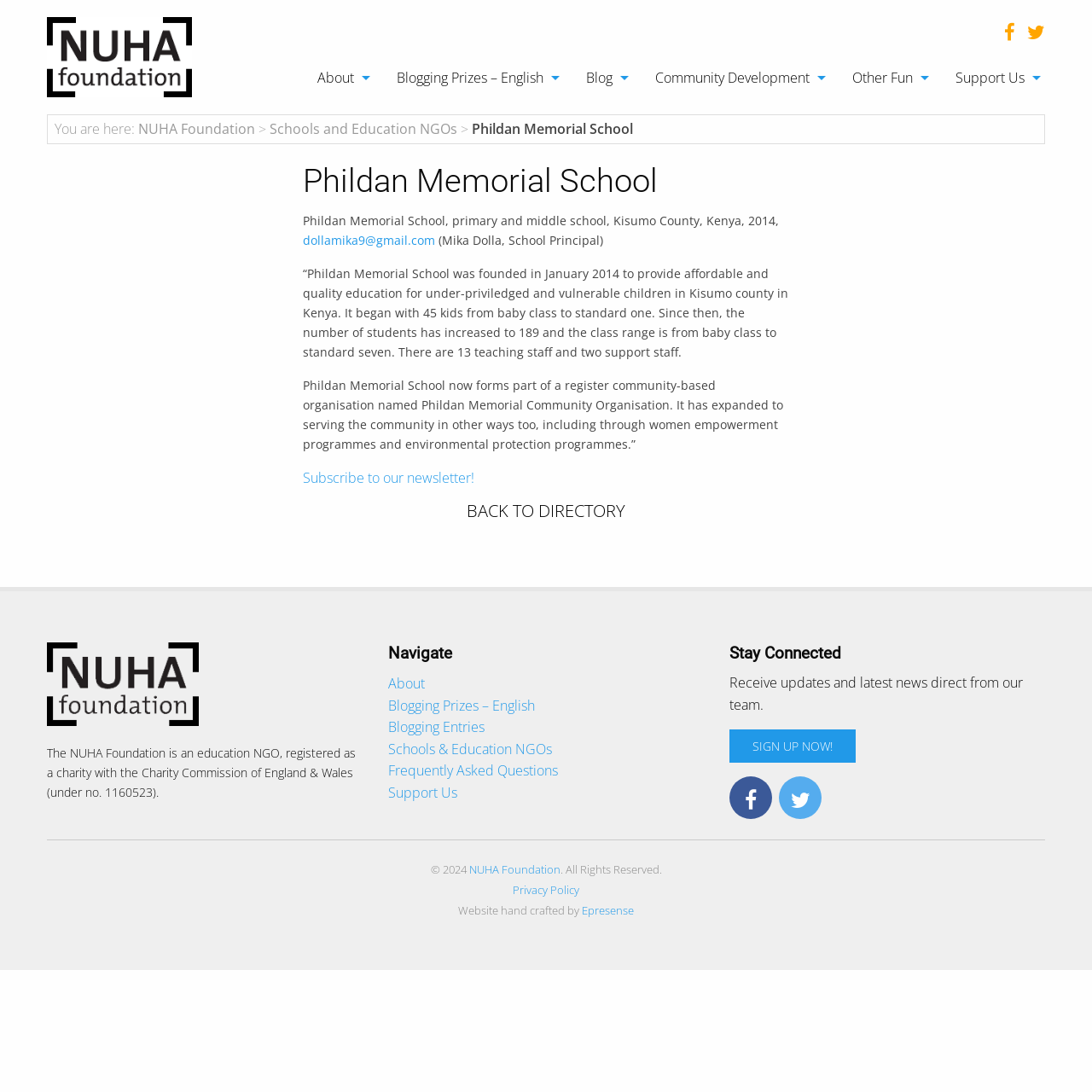What is the purpose of Phildan Memorial School?
Please provide a single word or phrase in response based on the screenshot.

Provide affordable and quality education